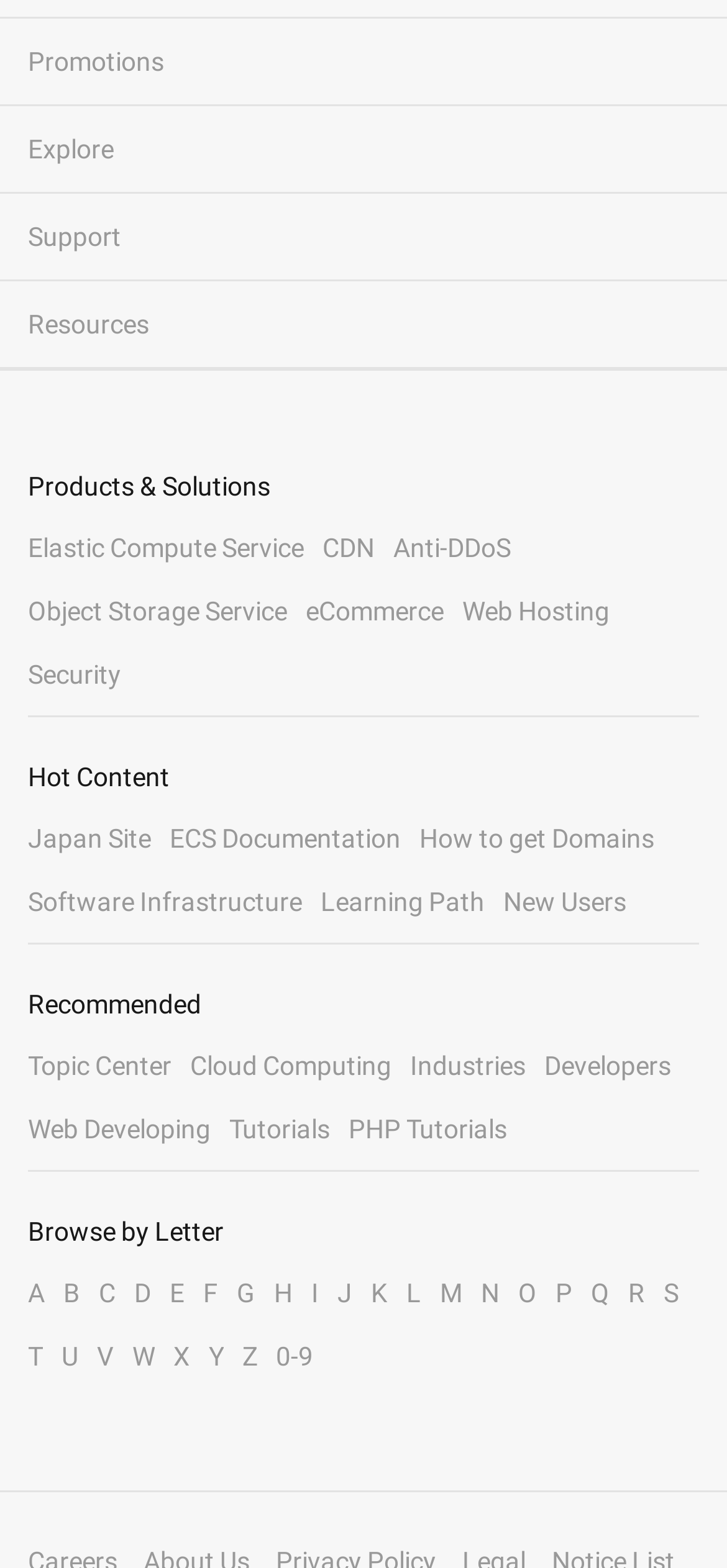How many sections are there on this webpage?
From the image, provide a succinct answer in one word or a short phrase.

5